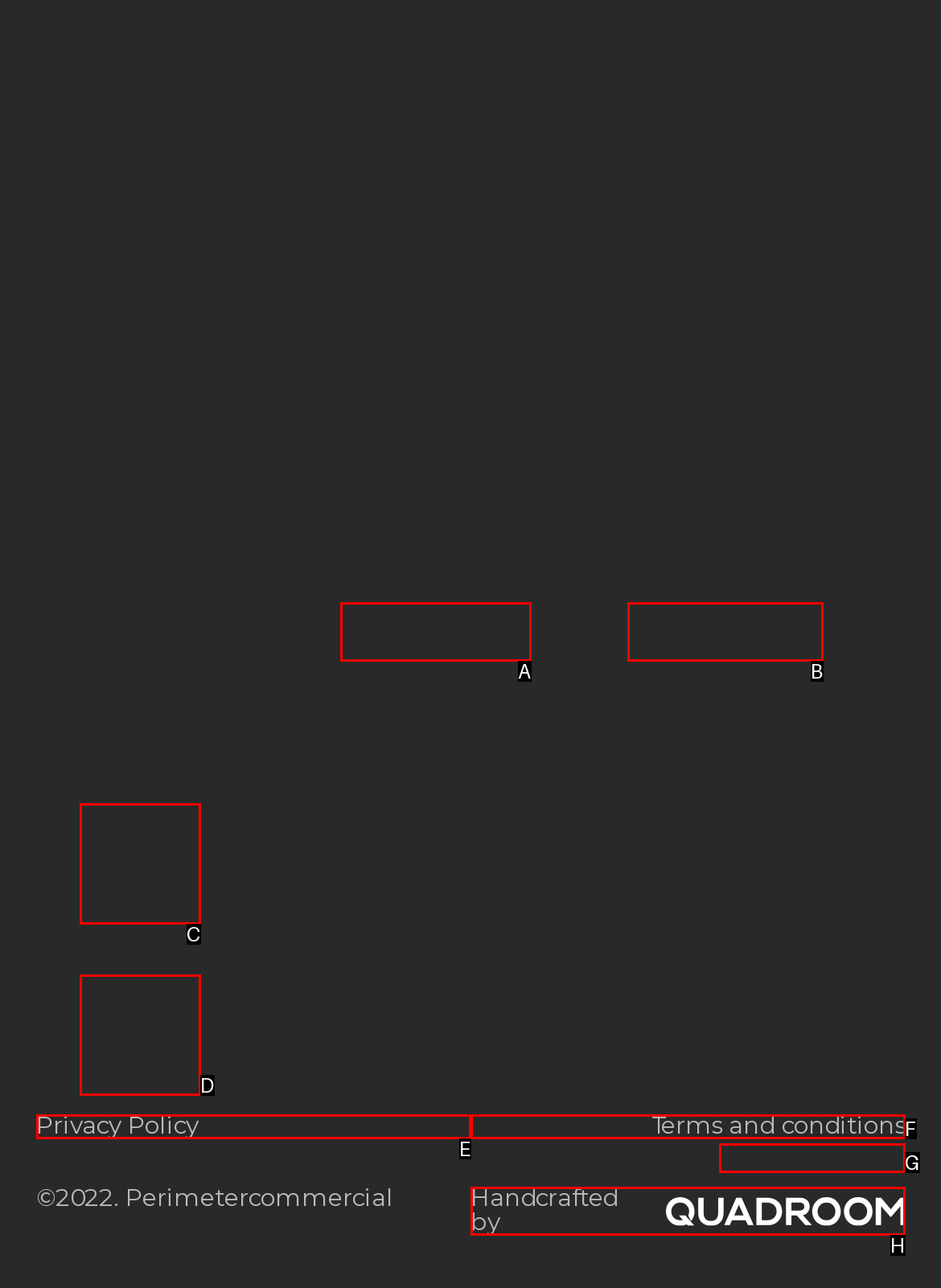Find the HTML element that matches the description provided: Terms and conditions
Answer using the corresponding option letter.

F